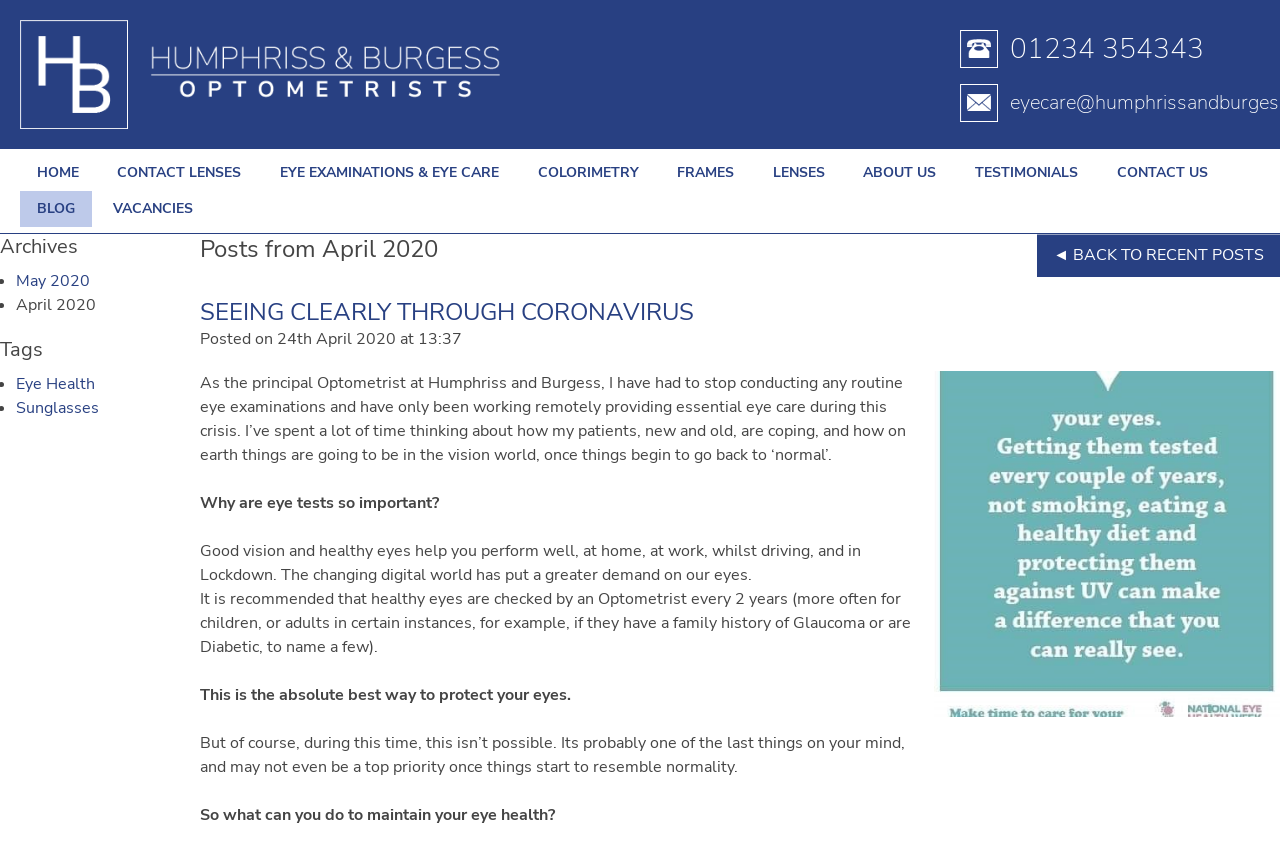Could you please study the image and provide a detailed answer to the question:
How often should healthy eyes be checked by an Optometrist?

According to the static text element, healthy eyes should be checked by an Optometrist every 2 years, unless certain conditions apply, such as for children or adults with a family history of Glaucoma or Diabetes.